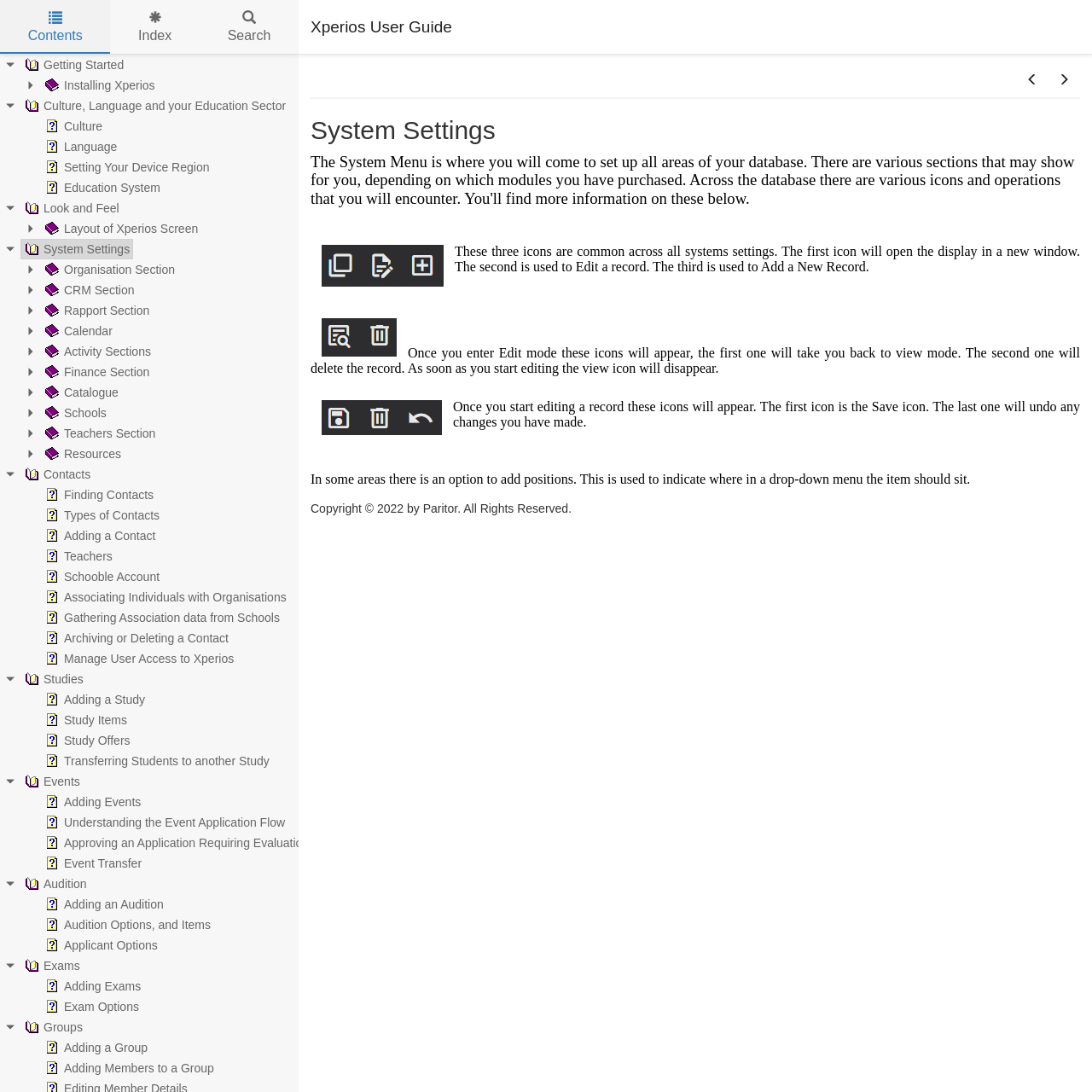Determine the bounding box coordinates of the region to click in order to accomplish the following instruction: "Select the 'Organisation Section' tab". Provide the coordinates as four float numbers between 0 and 1, specifically [left, top, right, bottom].

[0.0, 0.0, 0.101, 0.049]